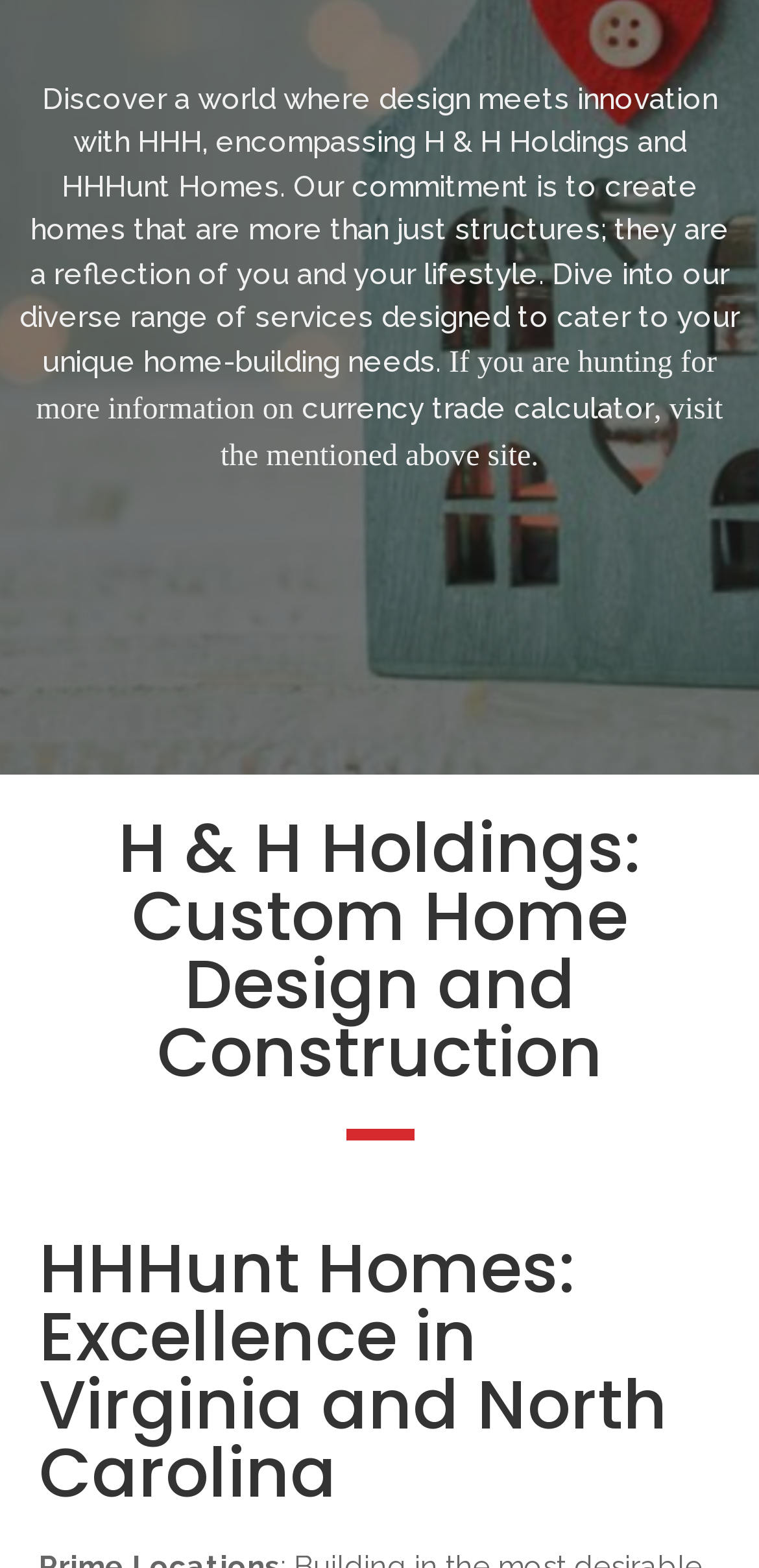Based on the provided description, "commitment", find the bounding box of the corresponding UI element in the screenshot.

[0.463, 0.108, 0.696, 0.13]